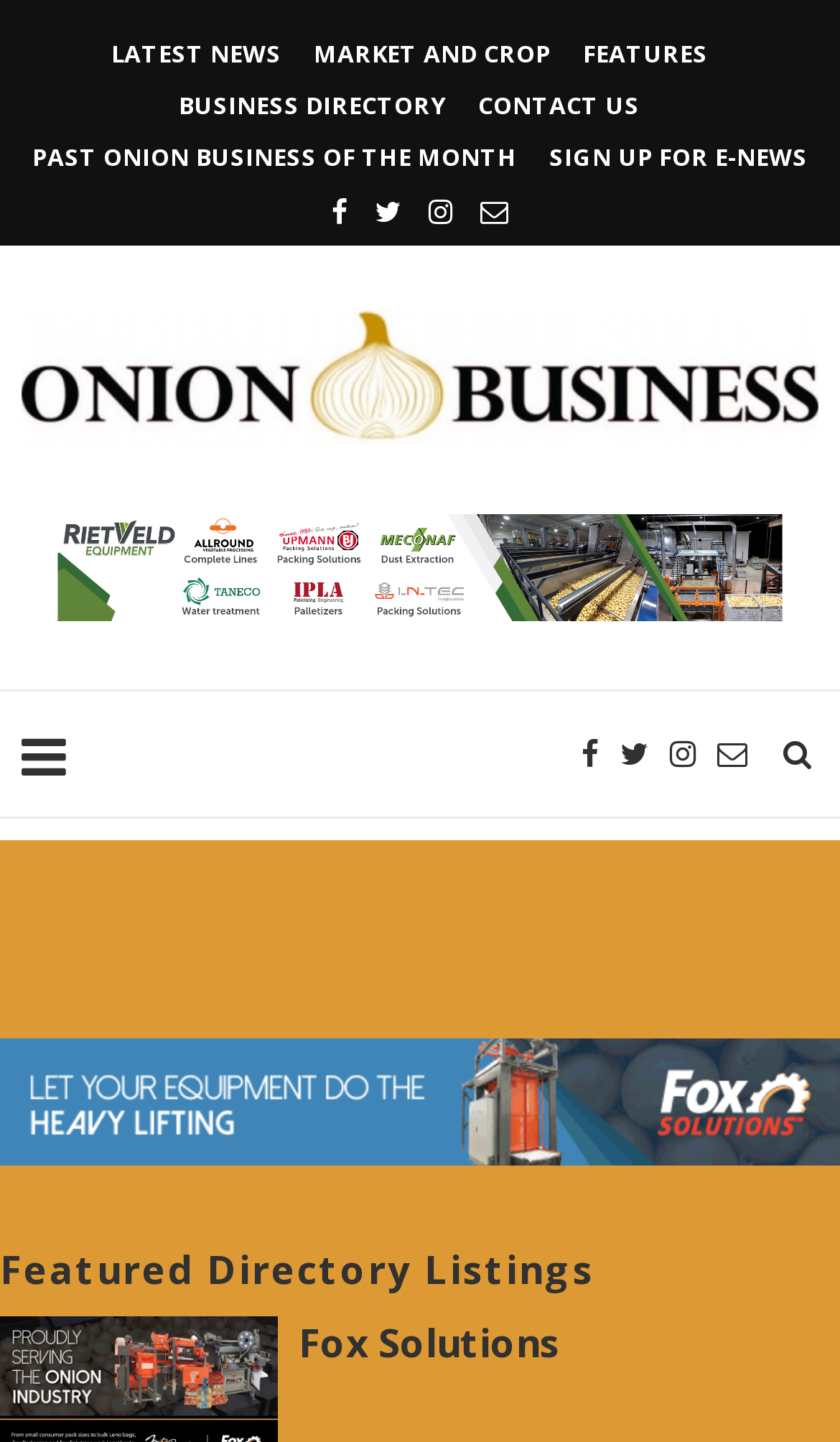Kindly determine the bounding box coordinates of the area that needs to be clicked to fulfill this instruction: "Browse BUSINESS DIRECTORY".

[0.213, 0.061, 0.531, 0.084]